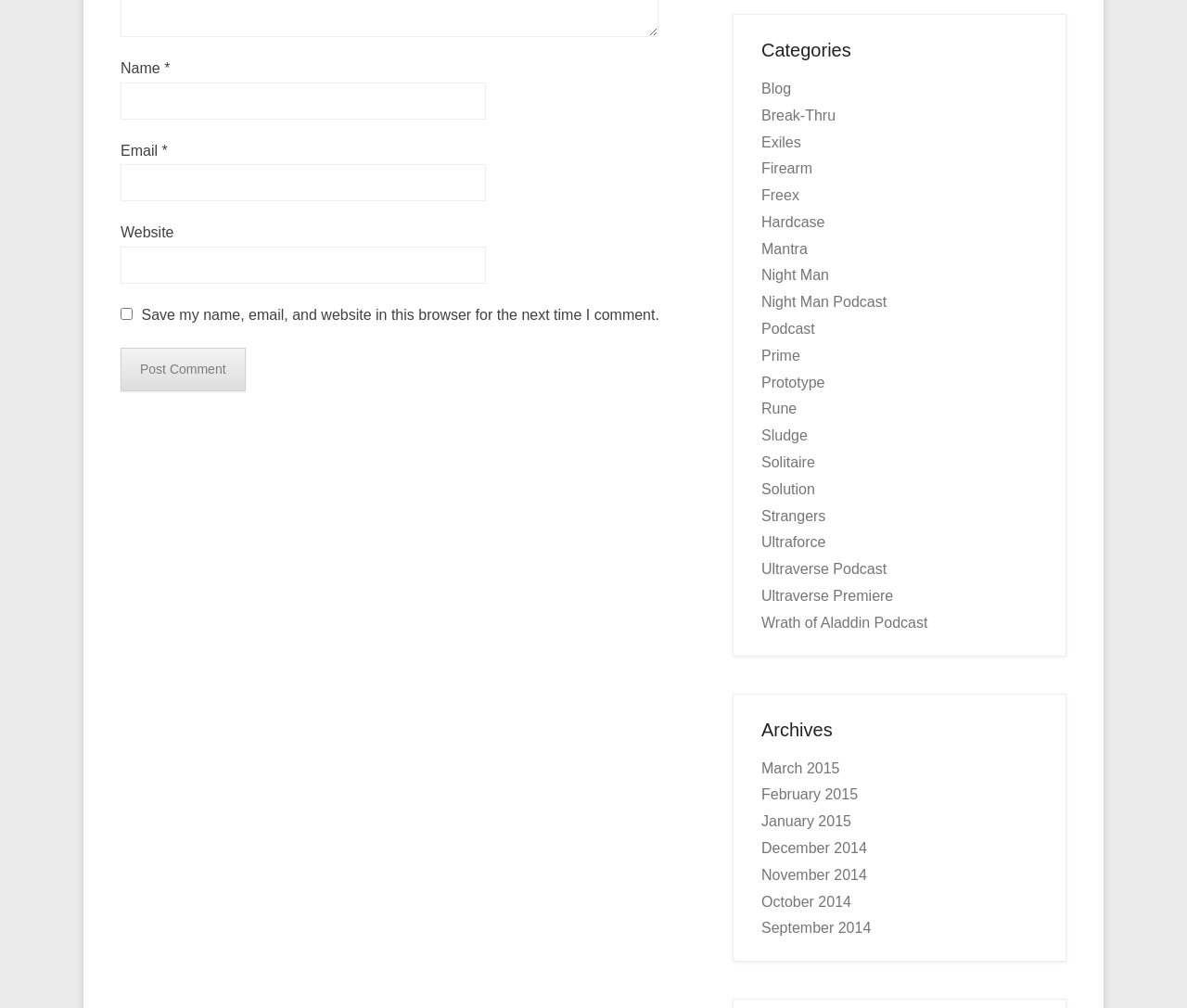Identify the bounding box coordinates for the region to click in order to carry out this instruction: "Enter your name". Provide the coordinates using four float numbers between 0 and 1, formatted as [left, top, right, bottom].

[0.102, 0.082, 0.409, 0.118]